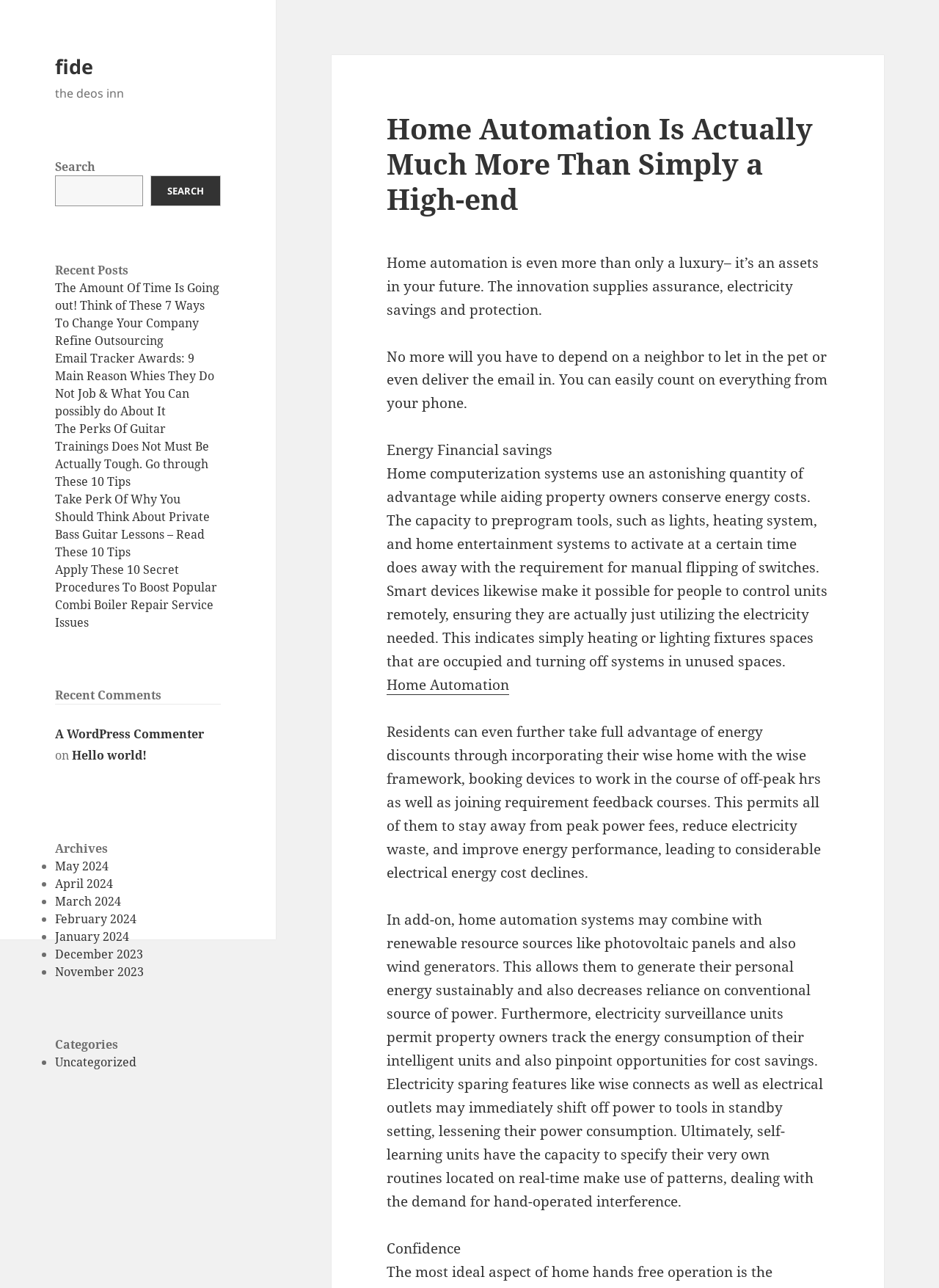Using the description: "fide", determine the UI element's bounding box coordinates. Ensure the coordinates are in the format of four float numbers between 0 and 1, i.e., [left, top, right, bottom].

[0.059, 0.041, 0.099, 0.062]